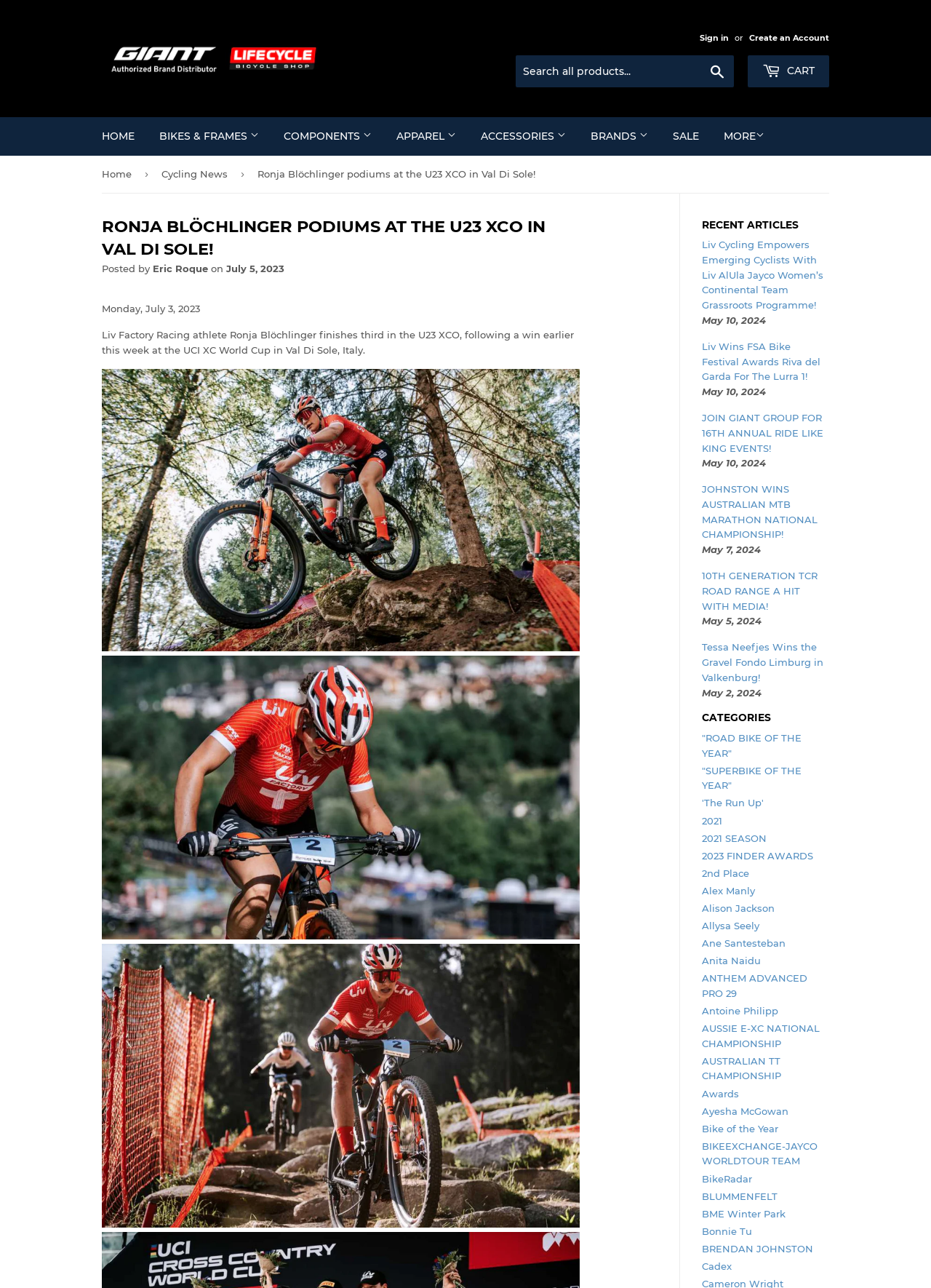Please locate the bounding box coordinates of the element that should be clicked to achieve the given instruction: "View CART".

[0.803, 0.043, 0.891, 0.068]